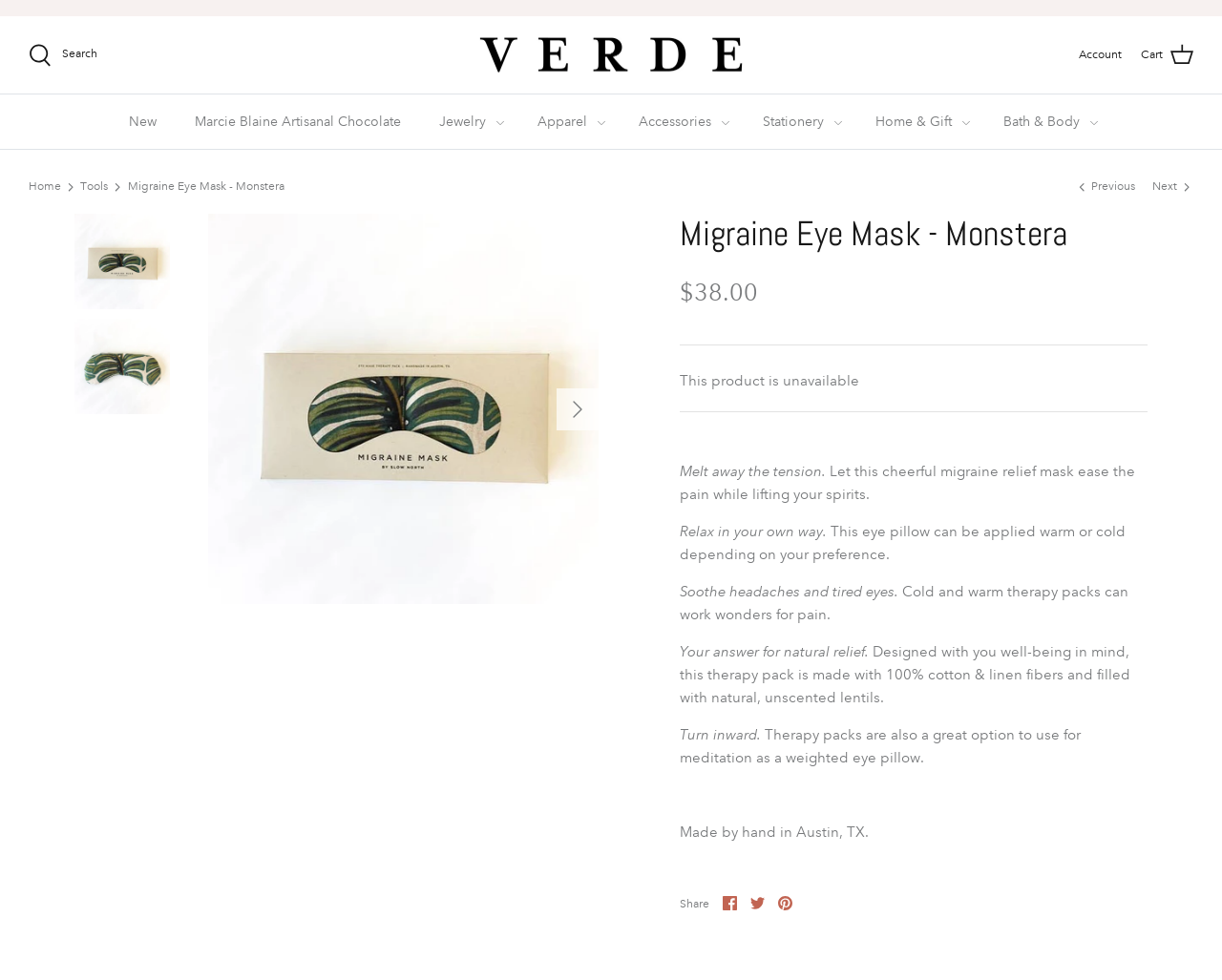Identify the bounding box coordinates of the region that should be clicked to execute the following instruction: "Toggle Jewelry menu".

[0.345, 0.097, 0.412, 0.152]